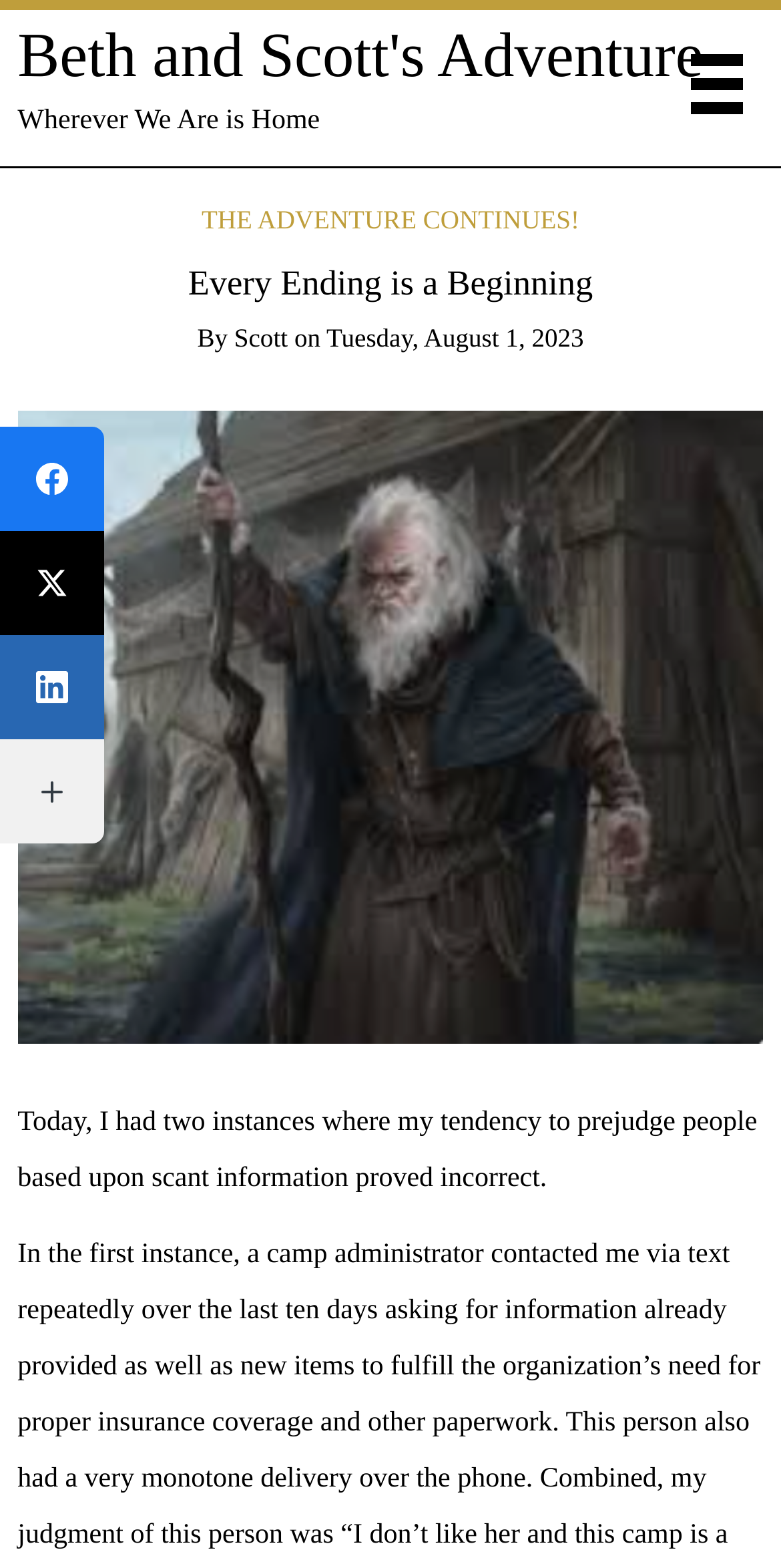Extract the heading text from the webpage.

Every Ending is a Beginning